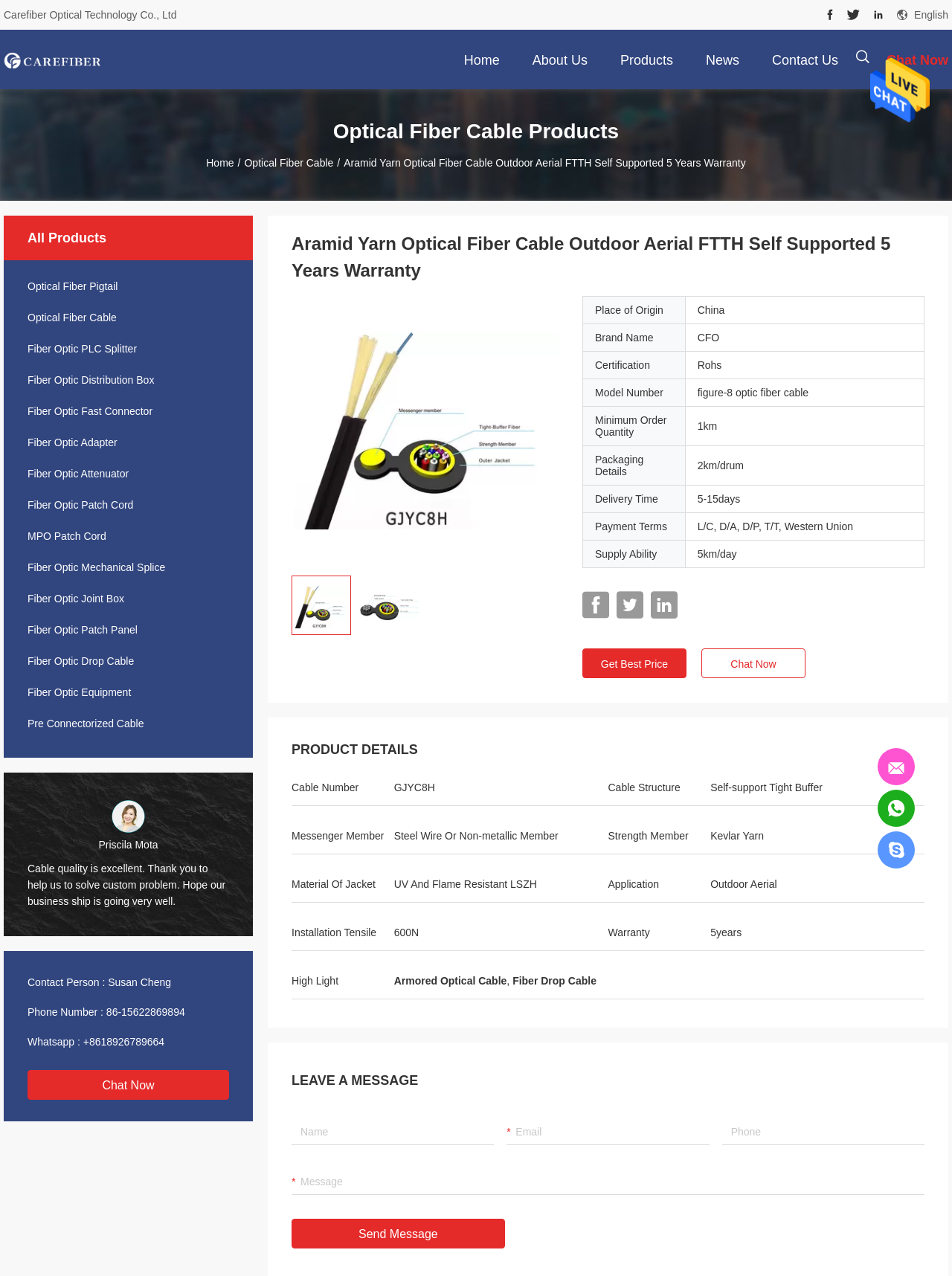What is the company name?
Using the image, elaborate on the answer with as much detail as possible.

I found the company name by looking at the top-left corner of the webpage, where it is written in a static text element.